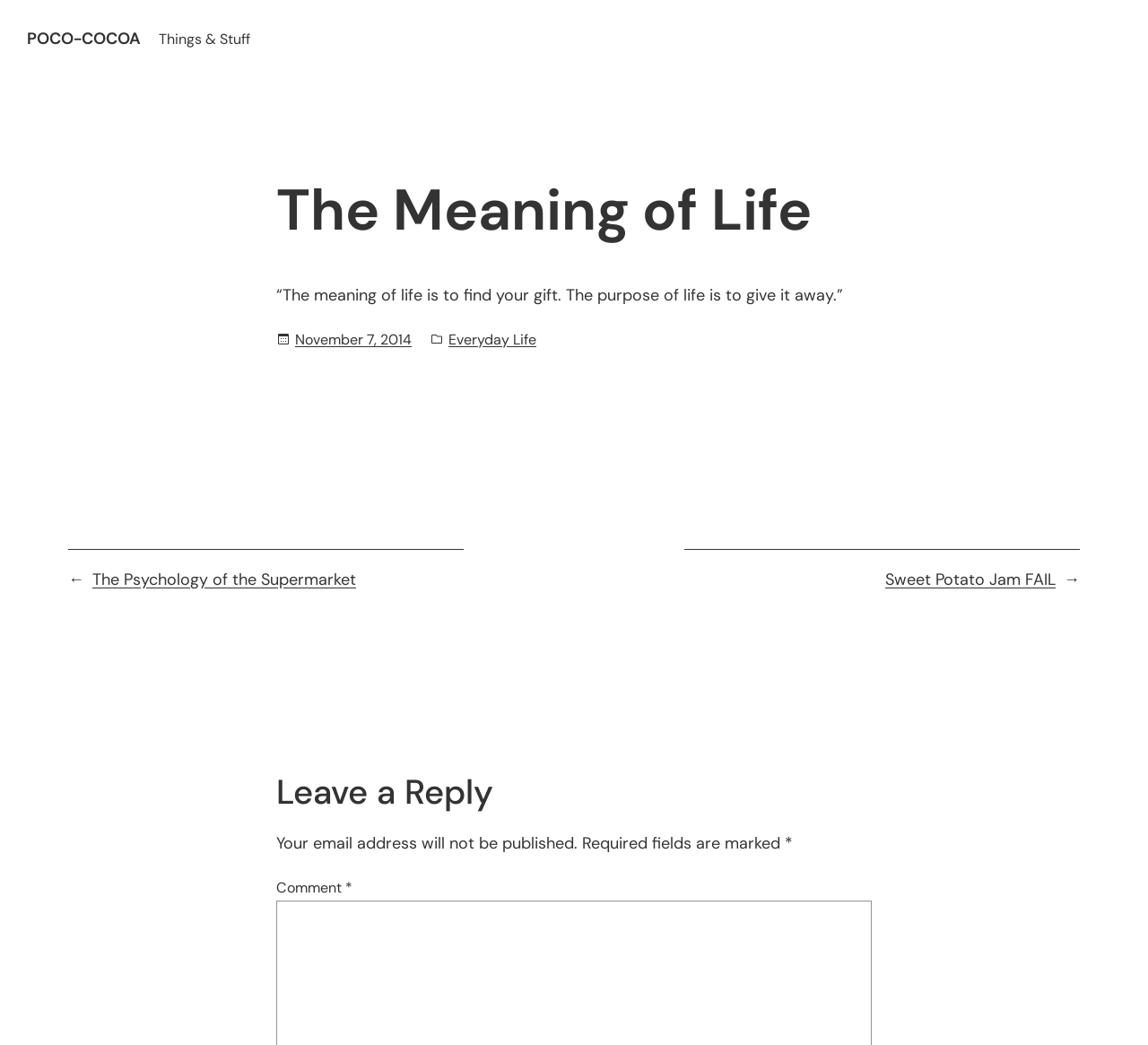What is required to be marked in the comment section?
Based on the visual information, provide a detailed and comprehensive answer.

I found the required fields by looking at the StaticText element 'Required fields are marked' which is a sibling of the '*' StaticText element and has a bounding box coordinate of [0.507, 0.797, 0.684, 0.817].